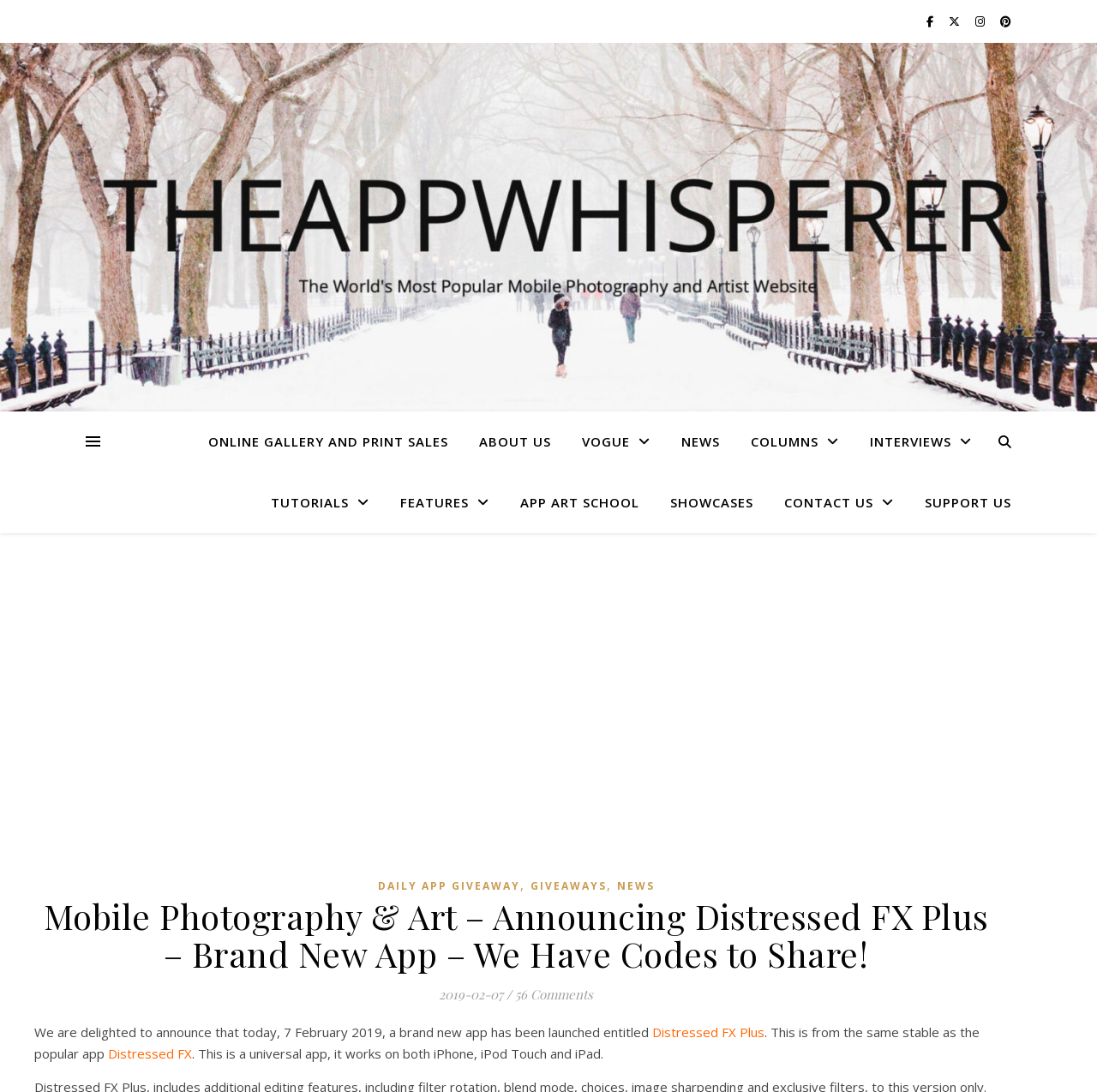Please pinpoint the bounding box coordinates for the region I should click to adhere to this instruction: "Read about Distressed FX Plus".

[0.595, 0.937, 0.697, 0.953]